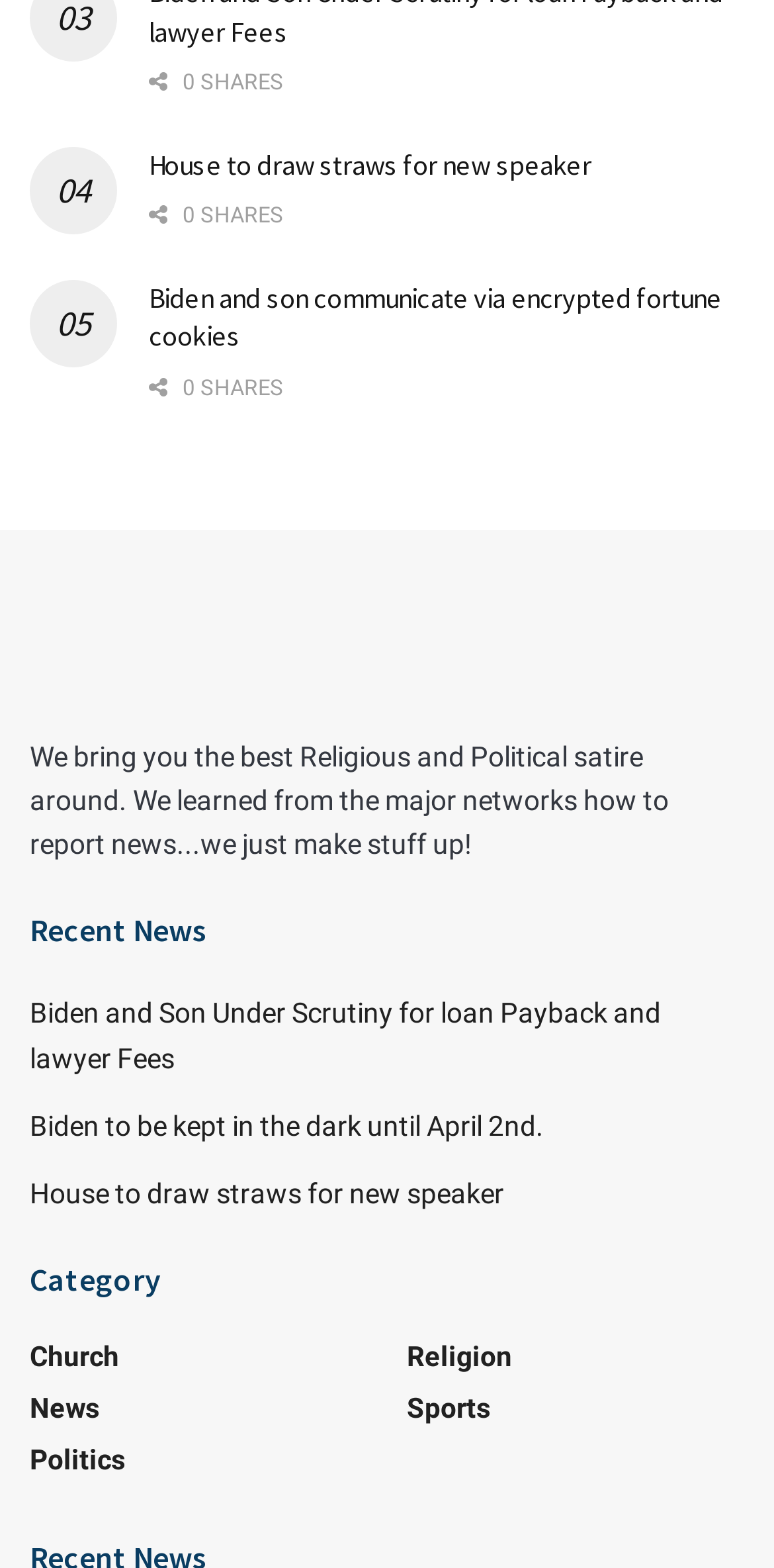What is the name of the website?
Refer to the image and give a detailed answer to the query.

I found the website's name at the top of the webpage, which is 'TBSNN - The Real BS Network', accompanied by a logo image.